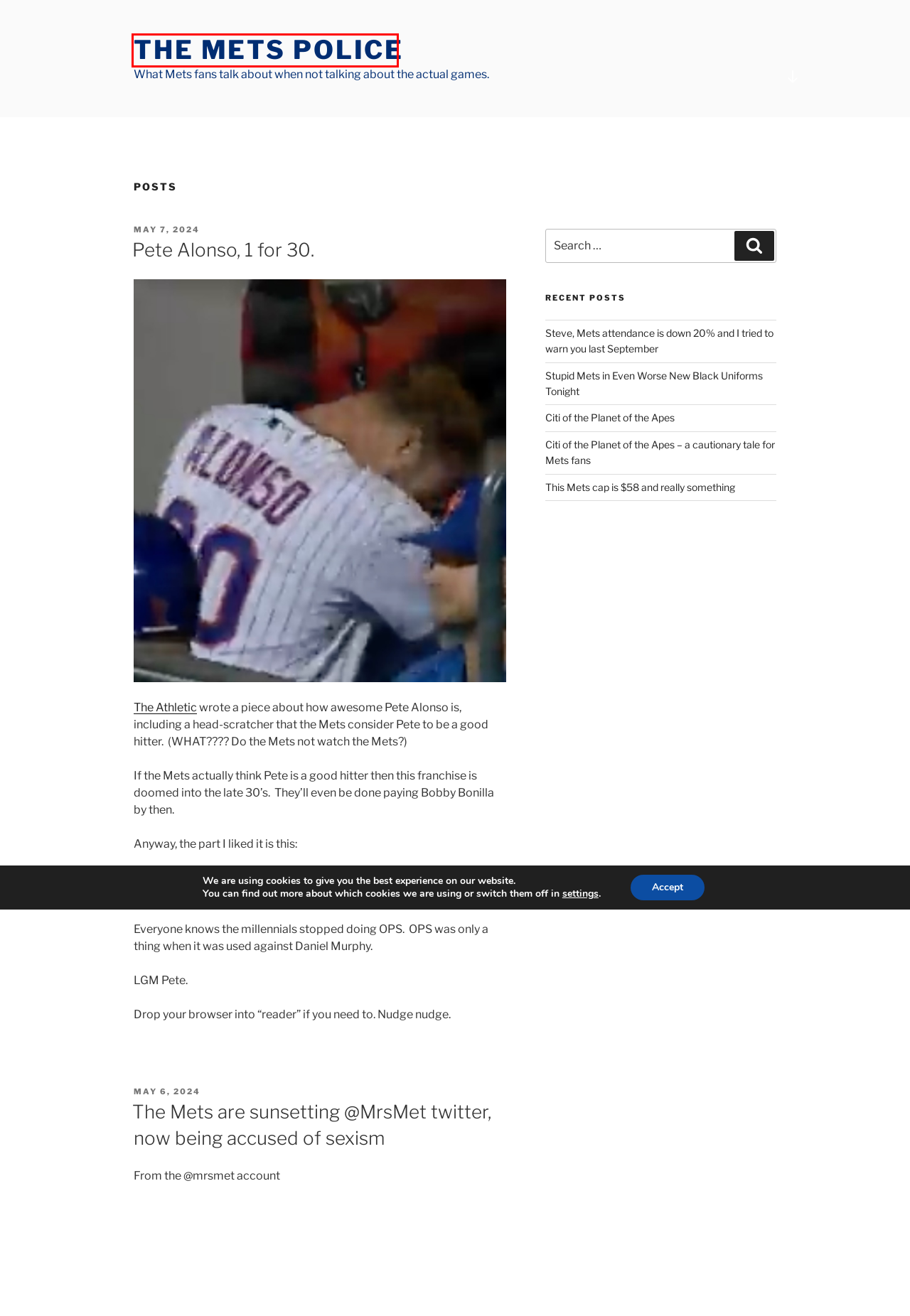You have been given a screenshot of a webpage with a red bounding box around a UI element. Select the most appropriate webpage description for the new webpage that appears after clicking the element within the red bounding box. The choices are:
A. Citi of the Planet of the Apes - a cautionary tale for Mets fans - The Mets Police
B. The Mets Police - What Mets fans talk about when not talking about the actual games.
C. Stupid Mets in Even Worse New Black Uniforms Tonight - The Mets Police
D. Citi of the Planet of the Apes - The Mets Police
E. This Mets cap is $58 and really something - The Mets Police
F. Pete Alonso, 1 for 30. - The Mets Police
G. The Mets are sunsetting @MrsMet twitter, now being accused of sexism - The Mets Police
H. Steve, Mets attendance is down 20% and I tried to warn you last September - The Mets Police

B